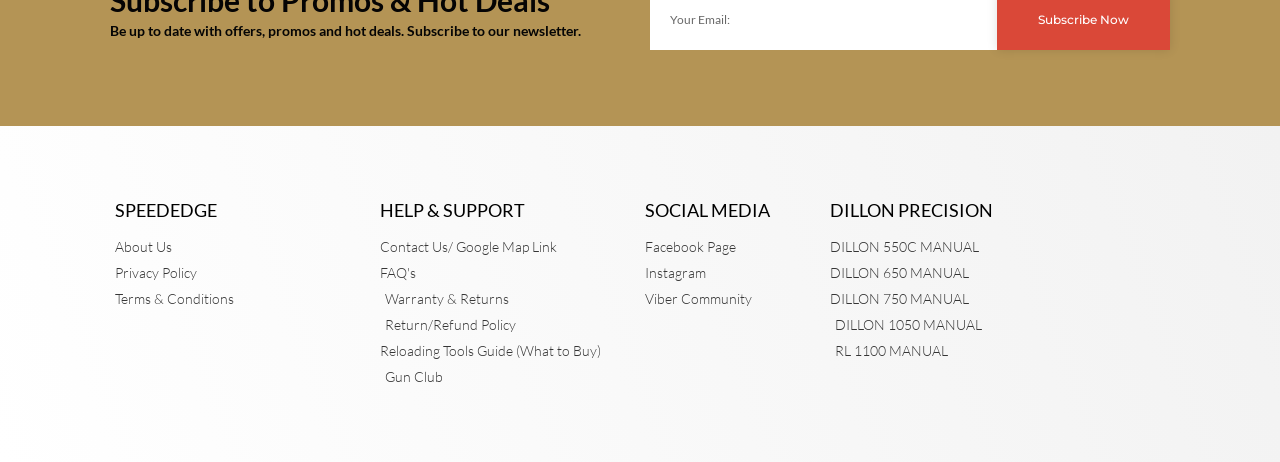Extract the bounding box coordinates for the UI element described by the text: "Privacy Policy". The coordinates should be in the form of [left, top, right, bottom] with values between 0 and 1.

[0.09, 0.566, 0.289, 0.612]